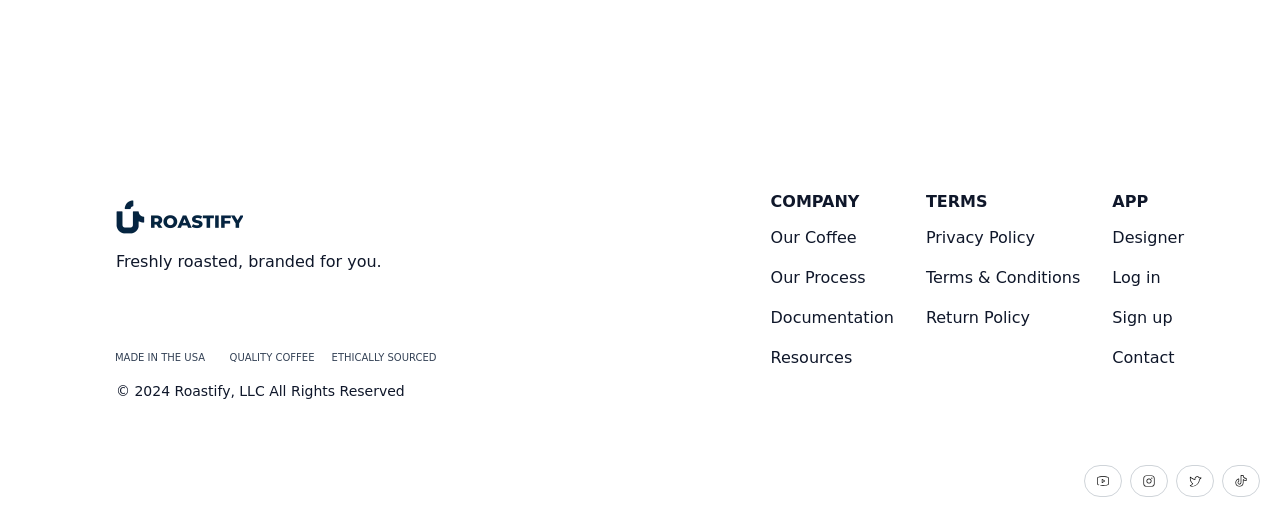With reference to the image, please provide a detailed answer to the following question: What is the category of the link 'Our Coffee'?

The link 'Our Coffee' is categorized under 'COMPANY', which is a section on the webpage that provides information about Roastify's products and services.